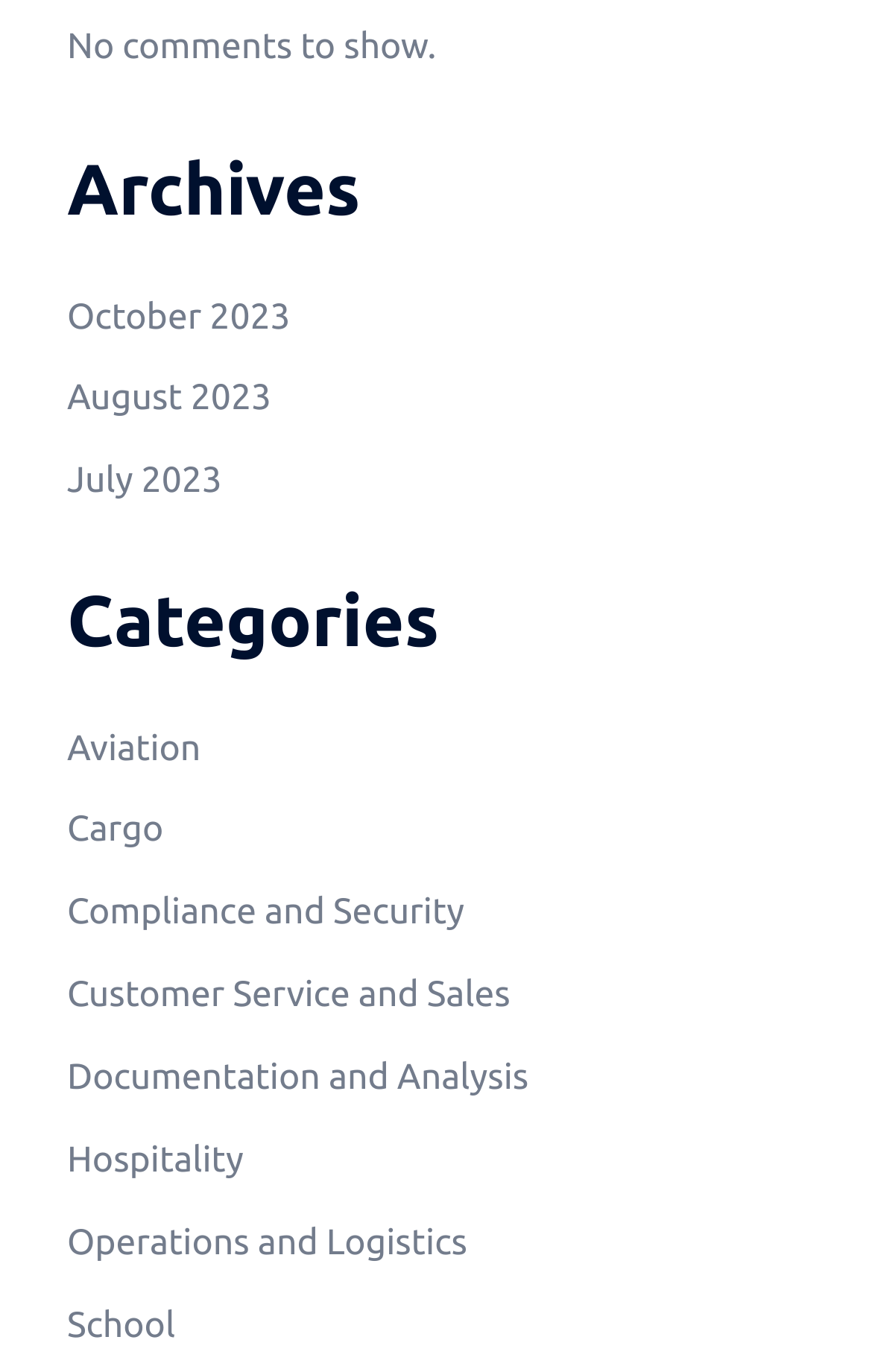Is there any comment on this webpage?
From the image, respond using a single word or phrase.

No